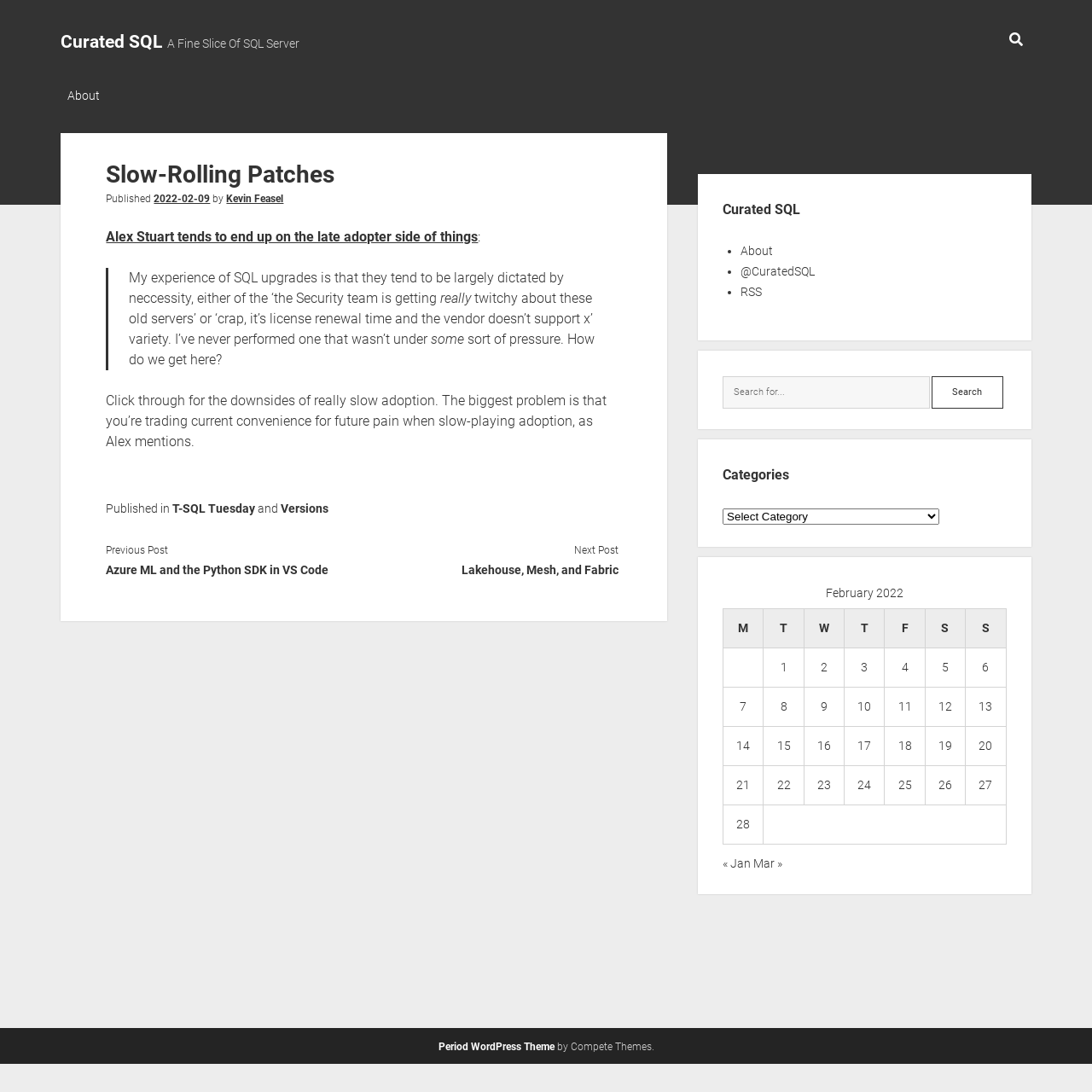Extract the bounding box coordinates for the described element: "Lakehouse, Mesh, and Fabric". The coordinates should be represented as four float numbers between 0 and 1: [left, top, right, bottom].

[0.33, 0.512, 0.566, 0.531]